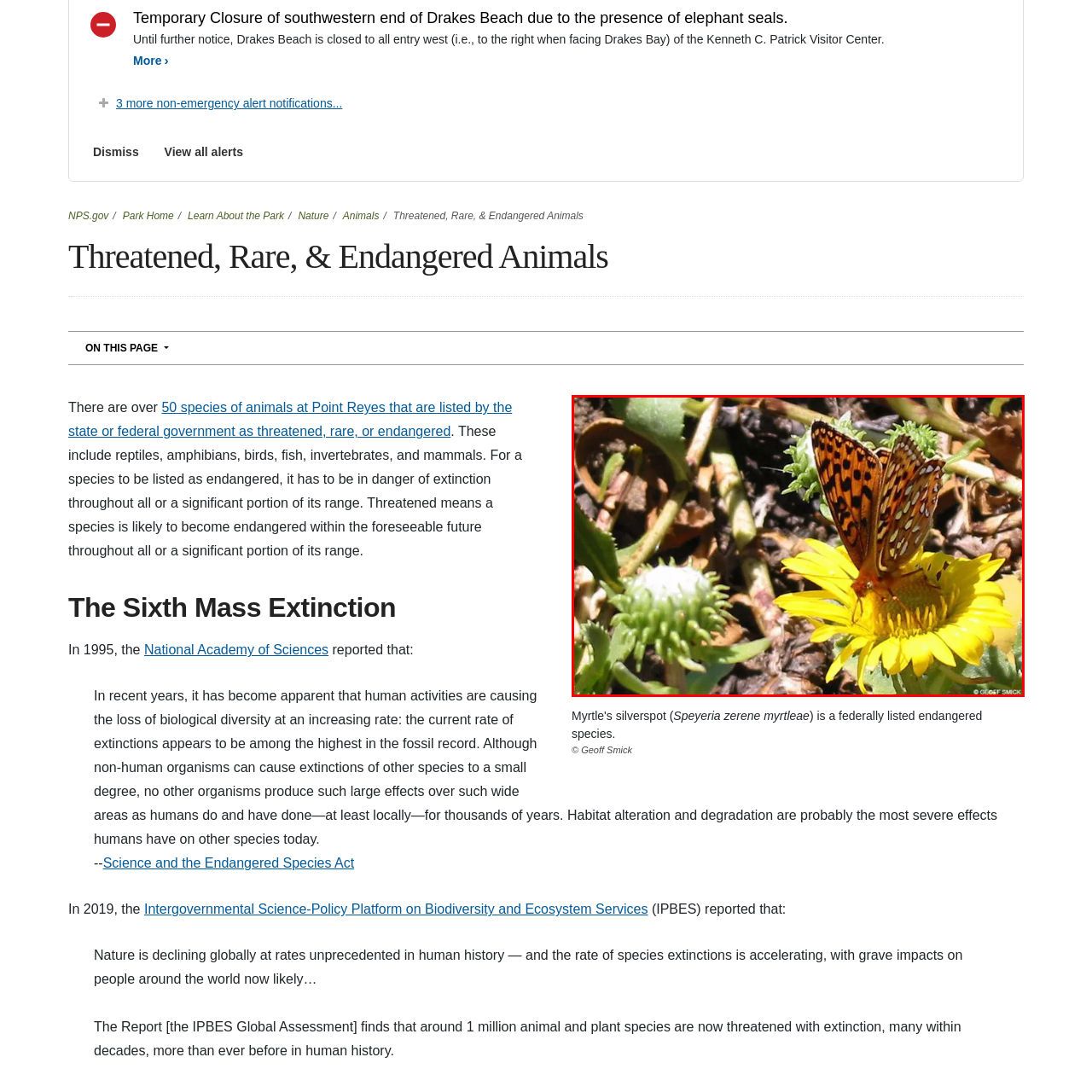Direct your attention to the red-bounded image and answer the question with a single word or phrase:
What is the butterfly doing on the flower?

Gathering nectar